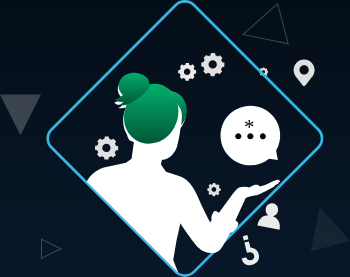Explain the image in a detailed and thorough manner.

The image features a stylized, silhouette-like figure of a woman holding her hand out, symbolizing communication and interaction. She is depicted with a bun hairstyle, embodying a modern and professional appearance. Surrounding her are icons representing various concepts: gears suggestive of mechanics or processes, a speech bubble indicating conversation or customer service, and additional geometric shapes in the background that create a dynamic visual effect. This composition lends itself to themes of innovation, technology, and service, reflecting the context of 'Exceptional Services at Ouésso Airport' where efficient communication and operational excellence are key elements.